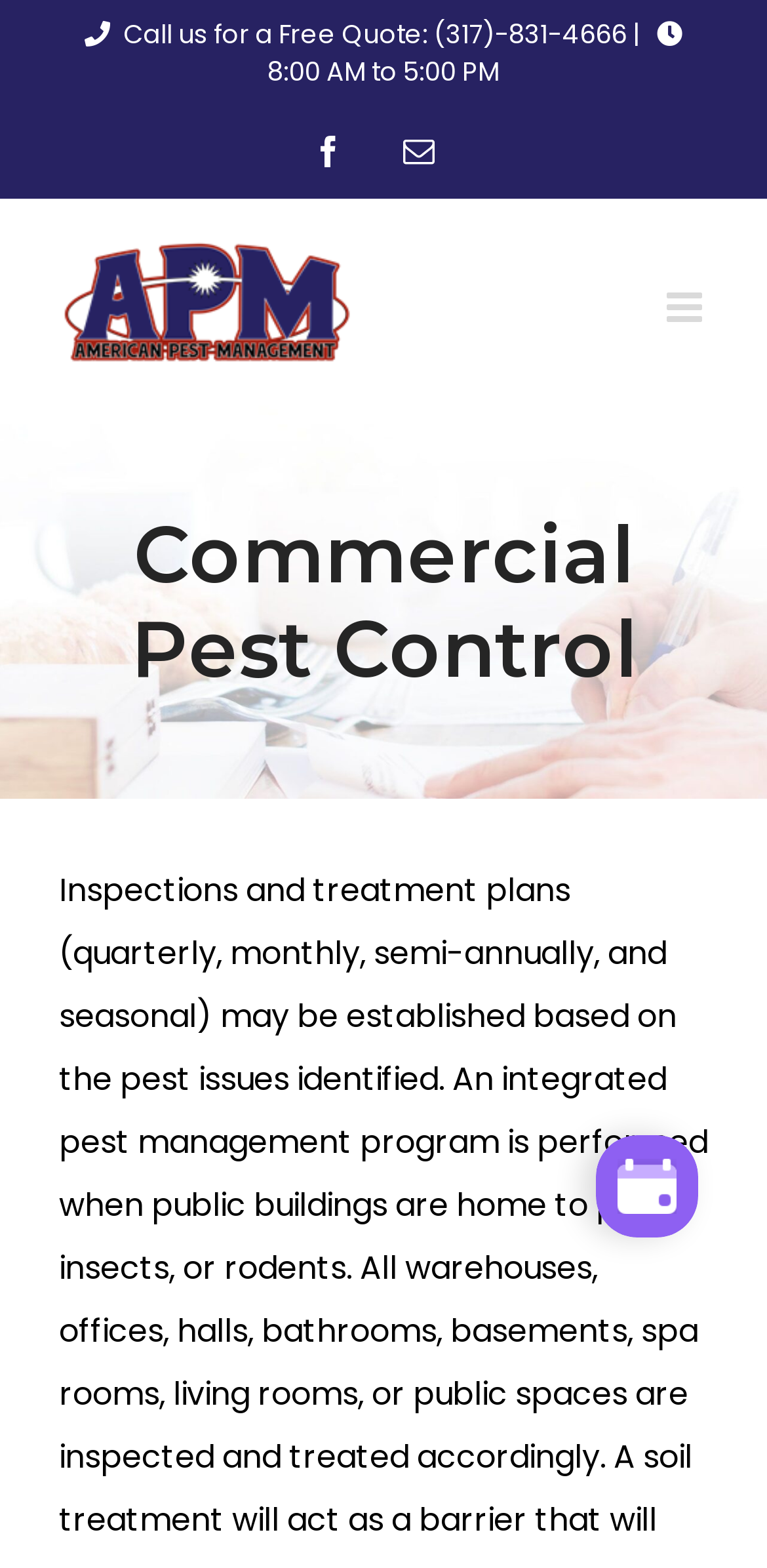Identify and extract the main heading of the webpage.

Commercial Pest Control